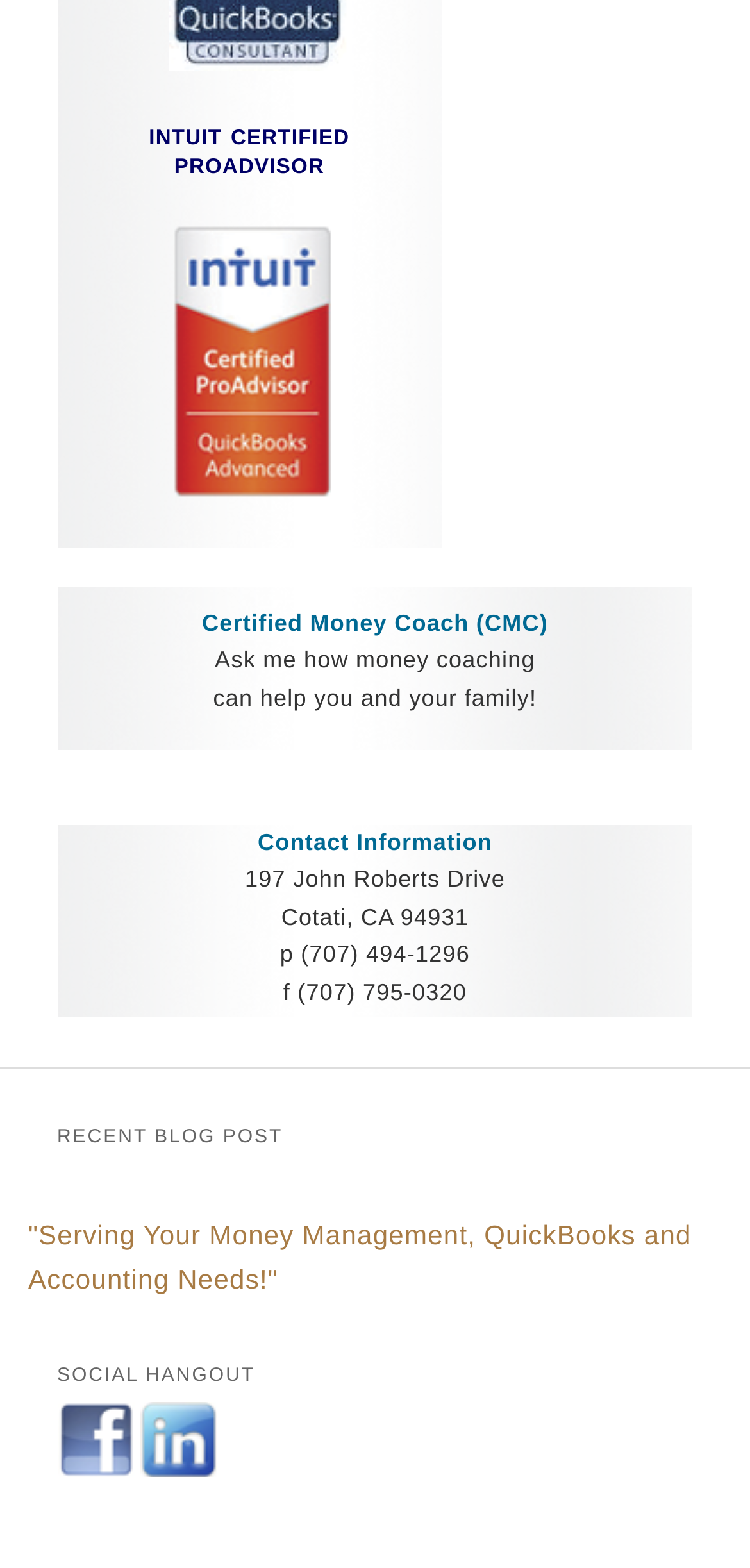Answer the question below with a single word or a brief phrase: 
What is the address of the contact?

197 John Roberts Drive, Cotati, CA 94931